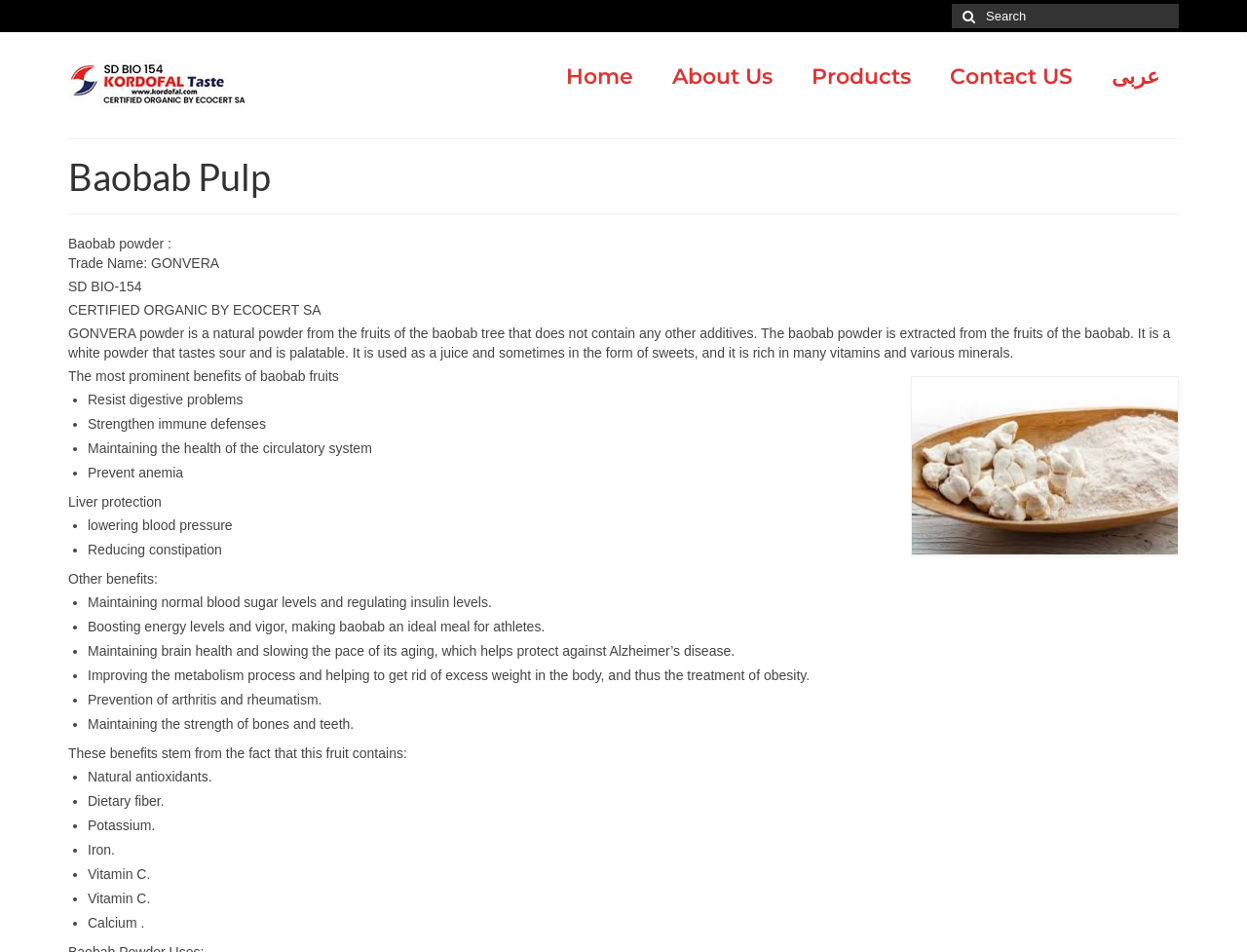Summarize the webpage comprehensively, mentioning all visible components.

The webpage is about Baobab Pulp, a natural powder extracted from the fruits of the baobab tree. At the top of the page, there is a search bar with a magnifying glass icon and a "Search for:" label. Below the search bar, there are six navigation links: "Home", "About Us", "Products", "Contact US", and "عربى" (Arabic).

The main content of the page is divided into sections, starting with a heading "Baobab Pulp" followed by a brief description of the product. There are several paragraphs of text that describe the benefits of baobab fruits, including resisting digestive problems, strengthening immune defenses, and maintaining the health of the circulatory system. These benefits are listed in bullet points with markers.

The page also lists other benefits of baobab, such as liver protection, lowering blood pressure, and reducing constipation. Additionally, it mentions that baobab can help maintain normal blood sugar levels, boost energy levels, and improve brain health.

The page further explains that the benefits of baobab stem from its natural antioxidants, dietary fiber, potassium, iron, vitamin C, and calcium content. These nutrients are listed in bullet points with markers.

Overall, the webpage provides detailed information about Baobab Pulp, its benefits, and its nutritional content.